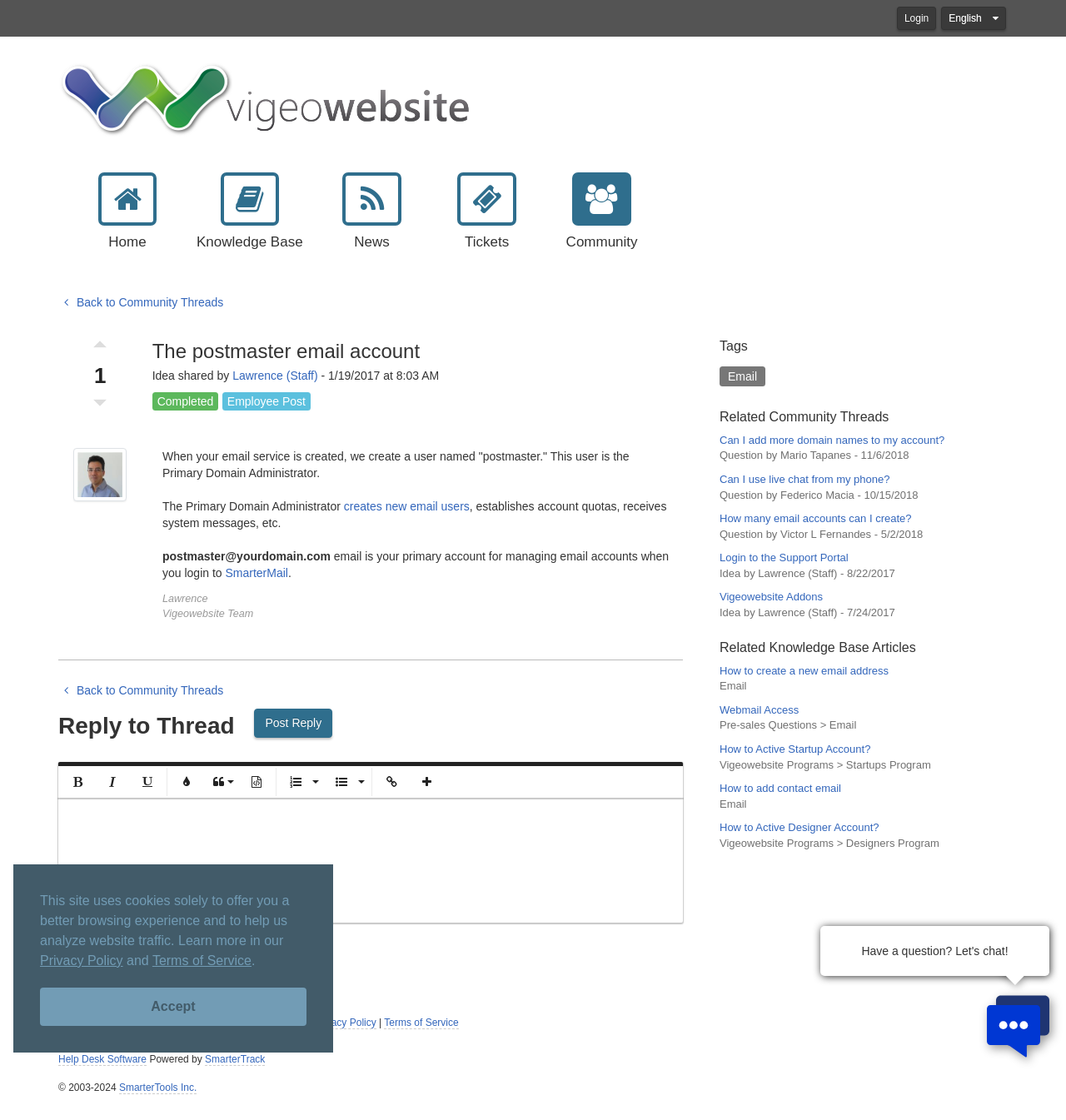Bounding box coordinates are given in the format (top-left x, top-left y, bottom-right x, bottom-right y). All values should be floating point numbers between 0 and 1. Provide the bounding box coordinate for the UI element described as: Live Chat is ONLINE

[0.89, 0.958, 0.984, 0.969]